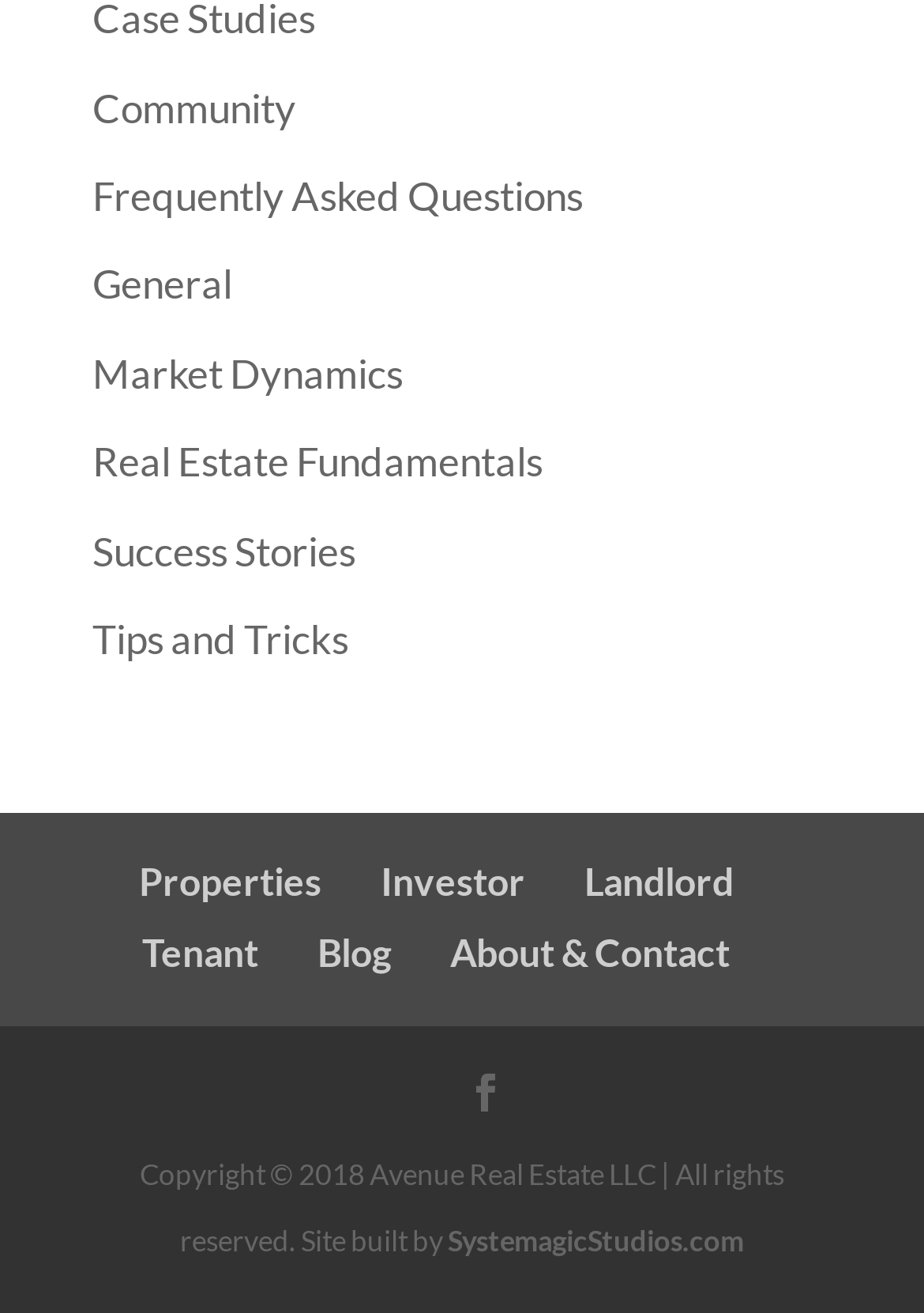Kindly determine the bounding box coordinates for the area that needs to be clicked to execute this instruction: "Go to Properties".

[0.15, 0.653, 0.347, 0.688]